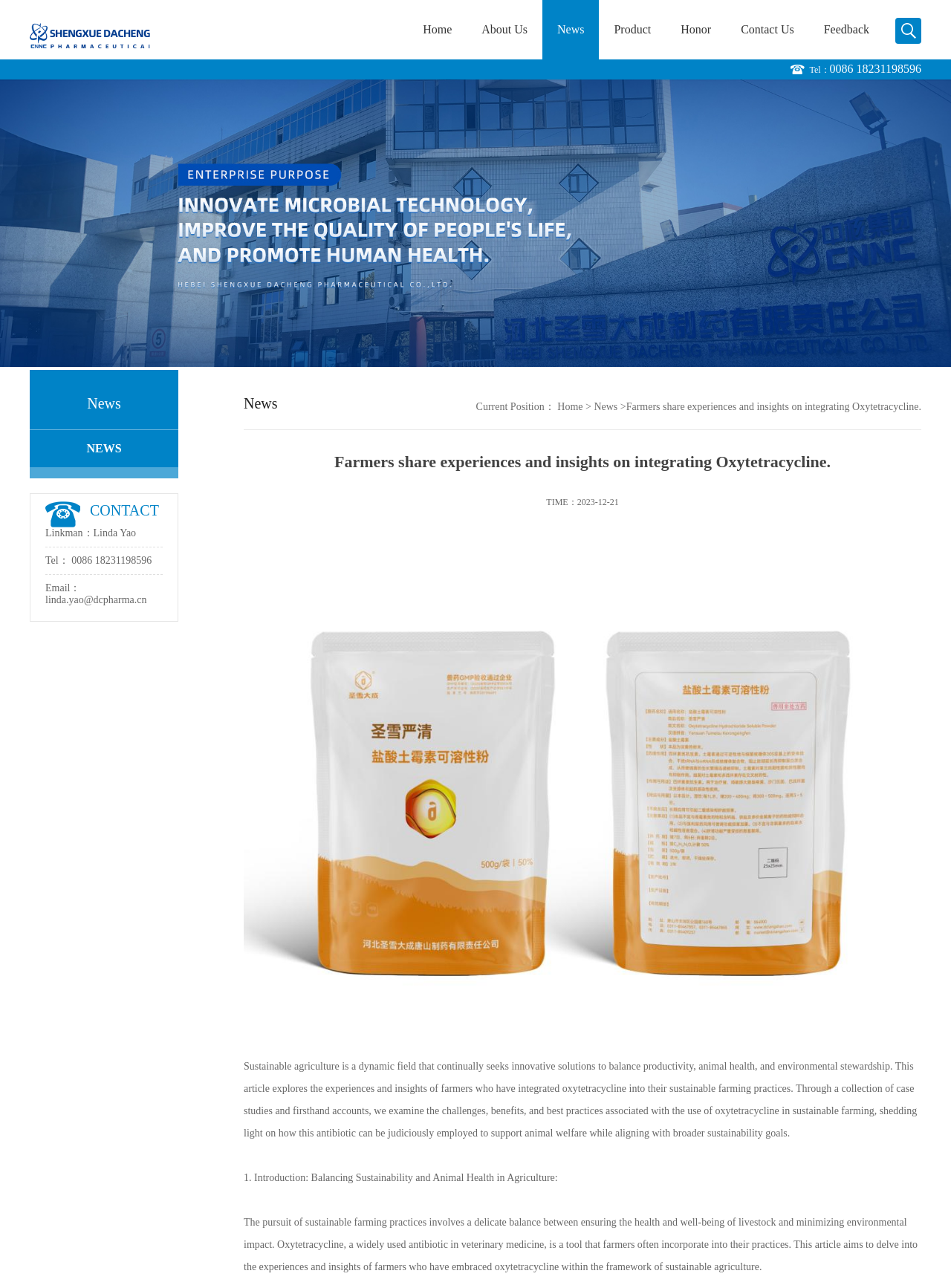Can you find the bounding box coordinates for the element to click on to achieve the instruction: "Click Email link"?

[0.048, 0.461, 0.154, 0.47]